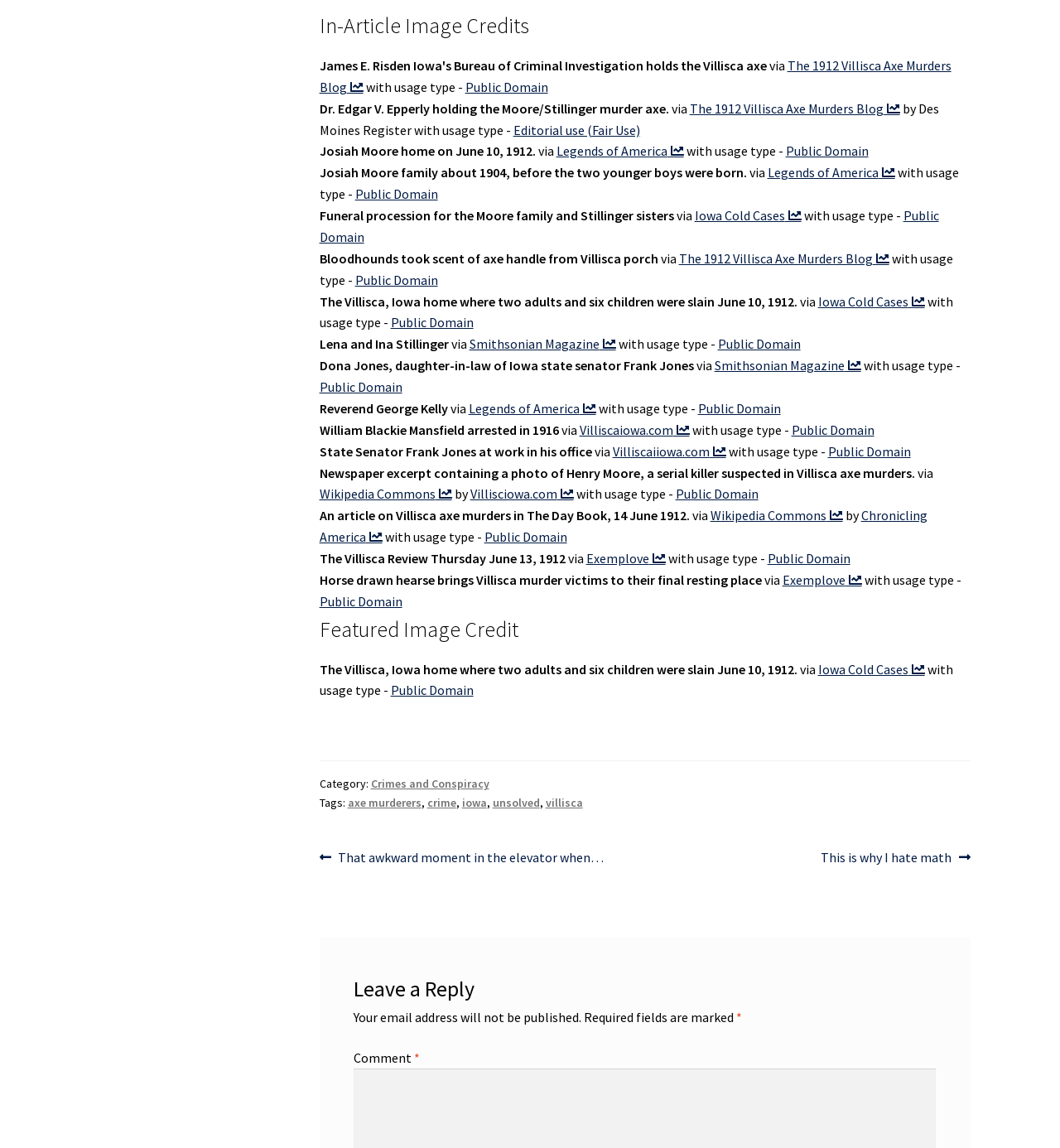Find the bounding box coordinates of the clickable area that will achieve the following instruction: "Type your name".

None